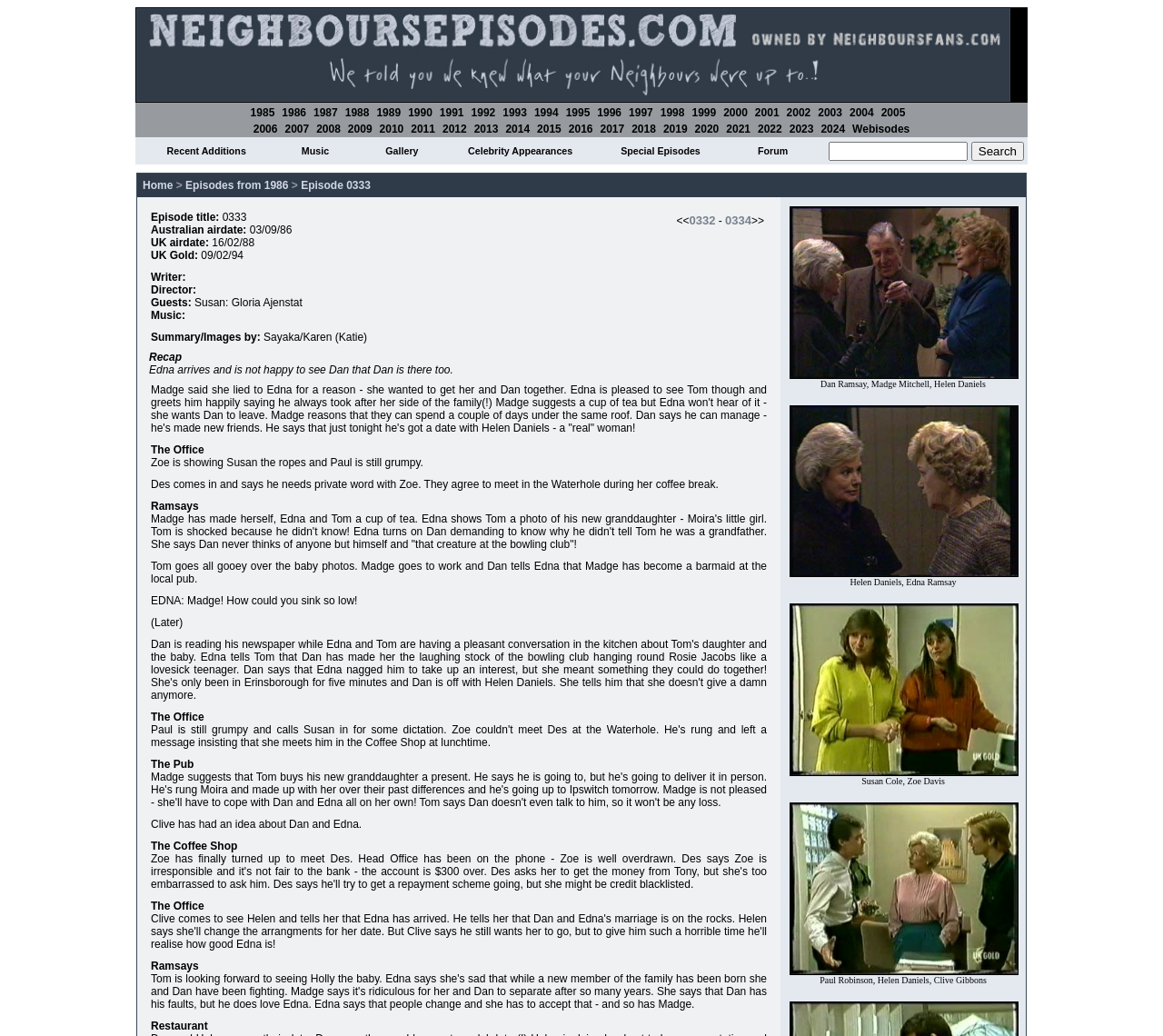What is the name of the TV show featured on this website? Examine the screenshot and reply using just one word or a brief phrase.

Neighbours